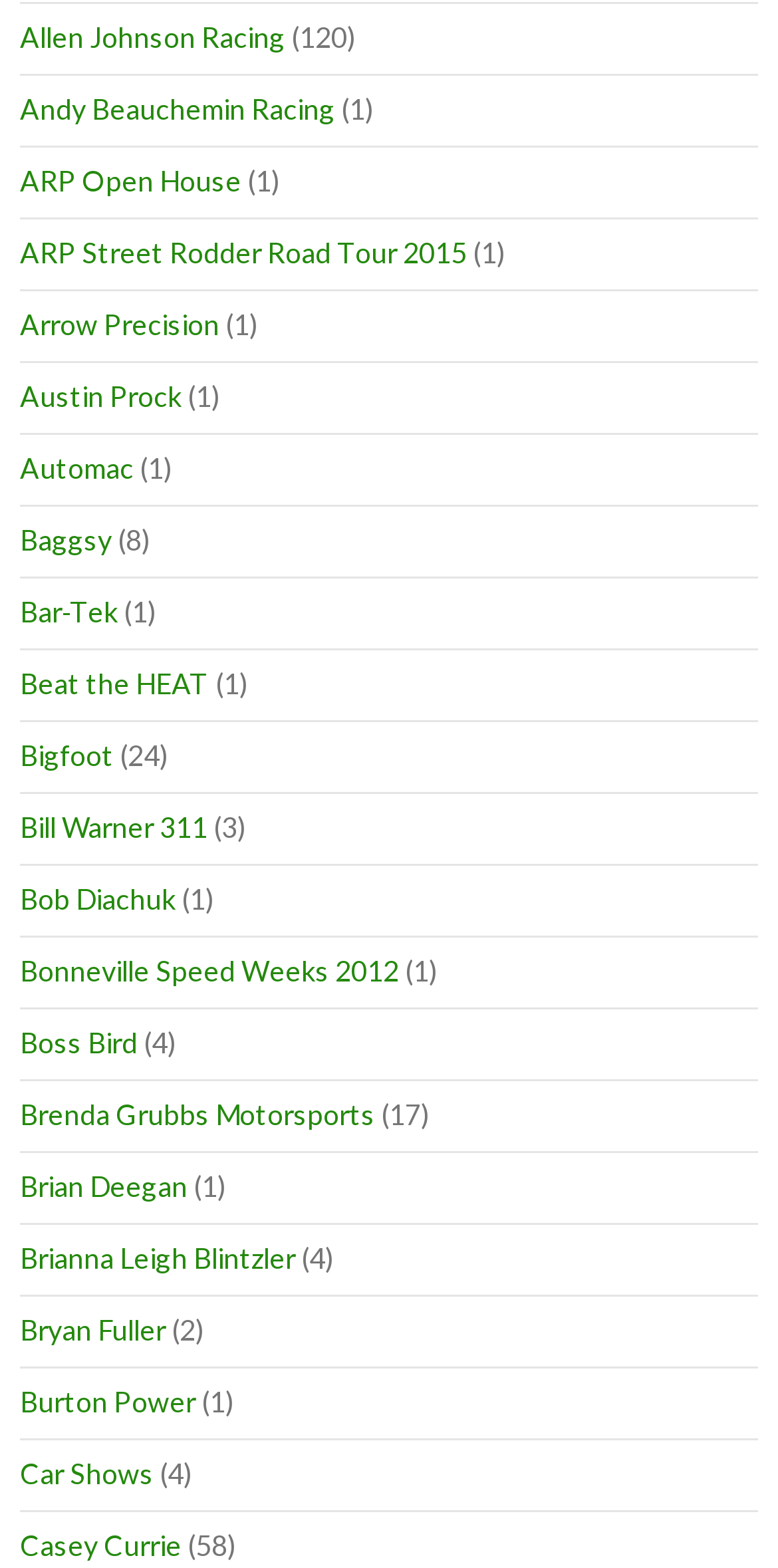What is the last link on the webpage?
Please craft a detailed and exhaustive response to the question.

The last link on the webpage is 'Casey Currie' which is located at the bottom left corner of the webpage with a bounding box of [0.026, 0.975, 0.233, 0.997].